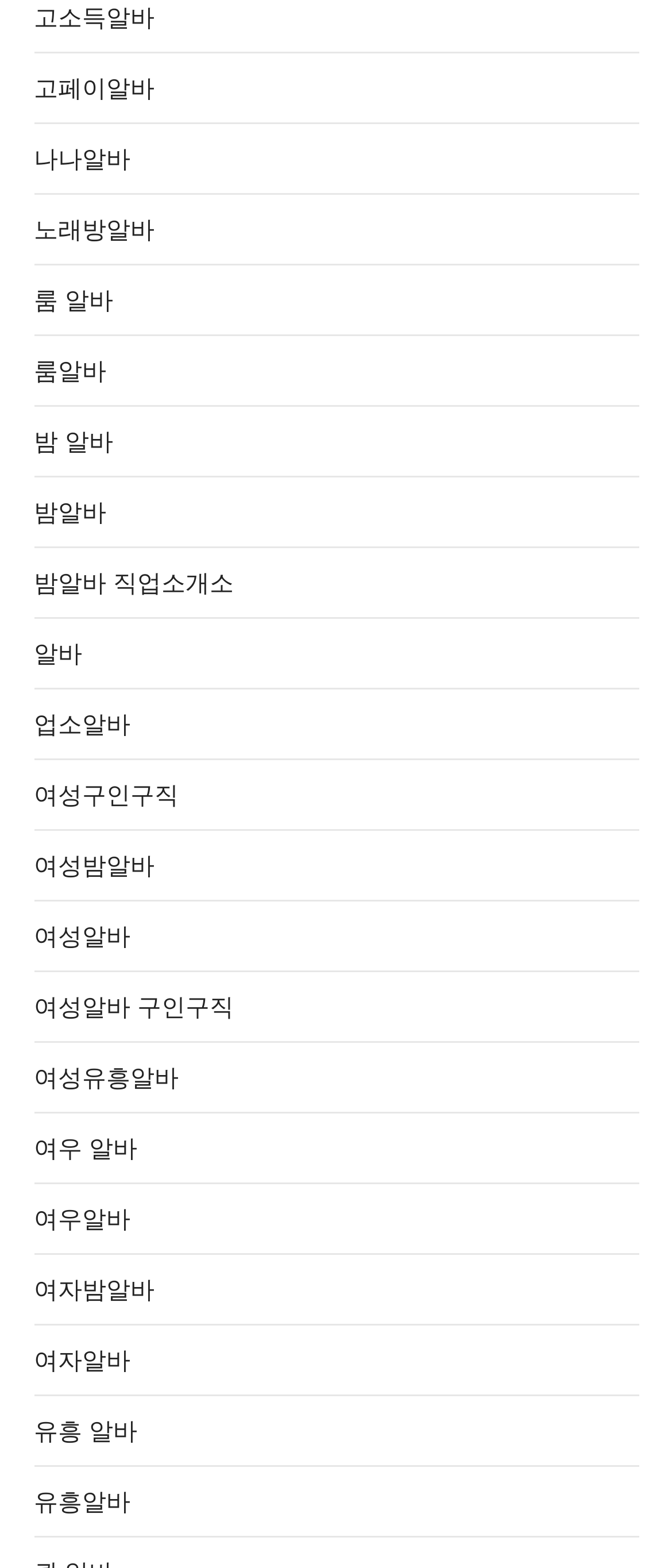Answer the following query concisely with a single word or phrase:
What is the first link on the webpage?

고페이알바